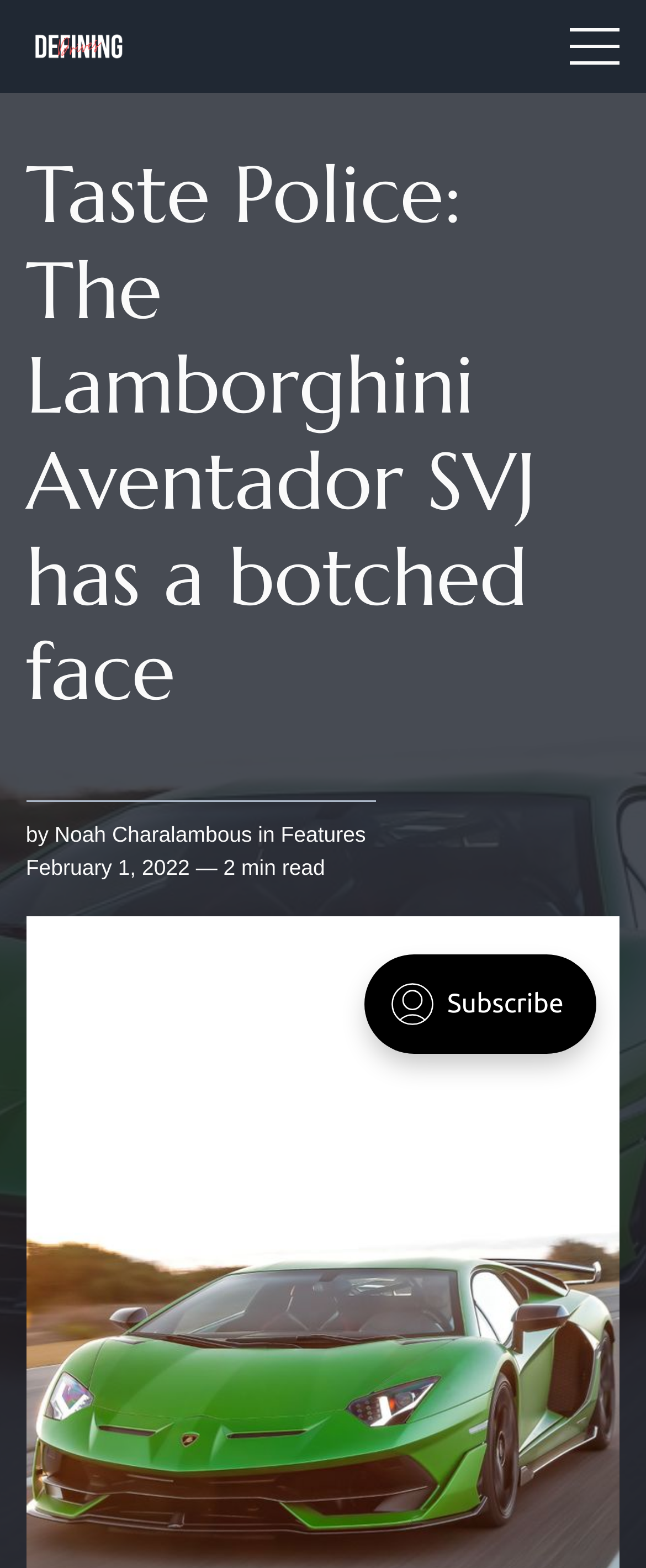Using the given element description, provide the bounding box coordinates (top-left x, top-left y, bottom-right x, bottom-right y) for the corresponding UI element in the screenshot: Noah Charalambous

[0.084, 0.524, 0.39, 0.54]